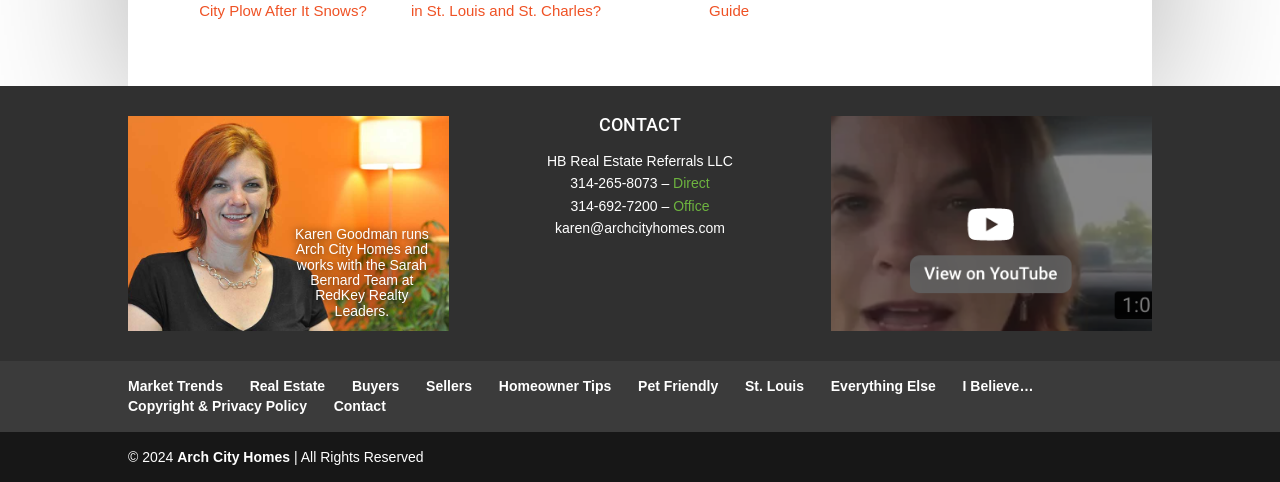Respond to the following question with a brief word or phrase:
What is the year of copyright mentioned on the webpage?

2024